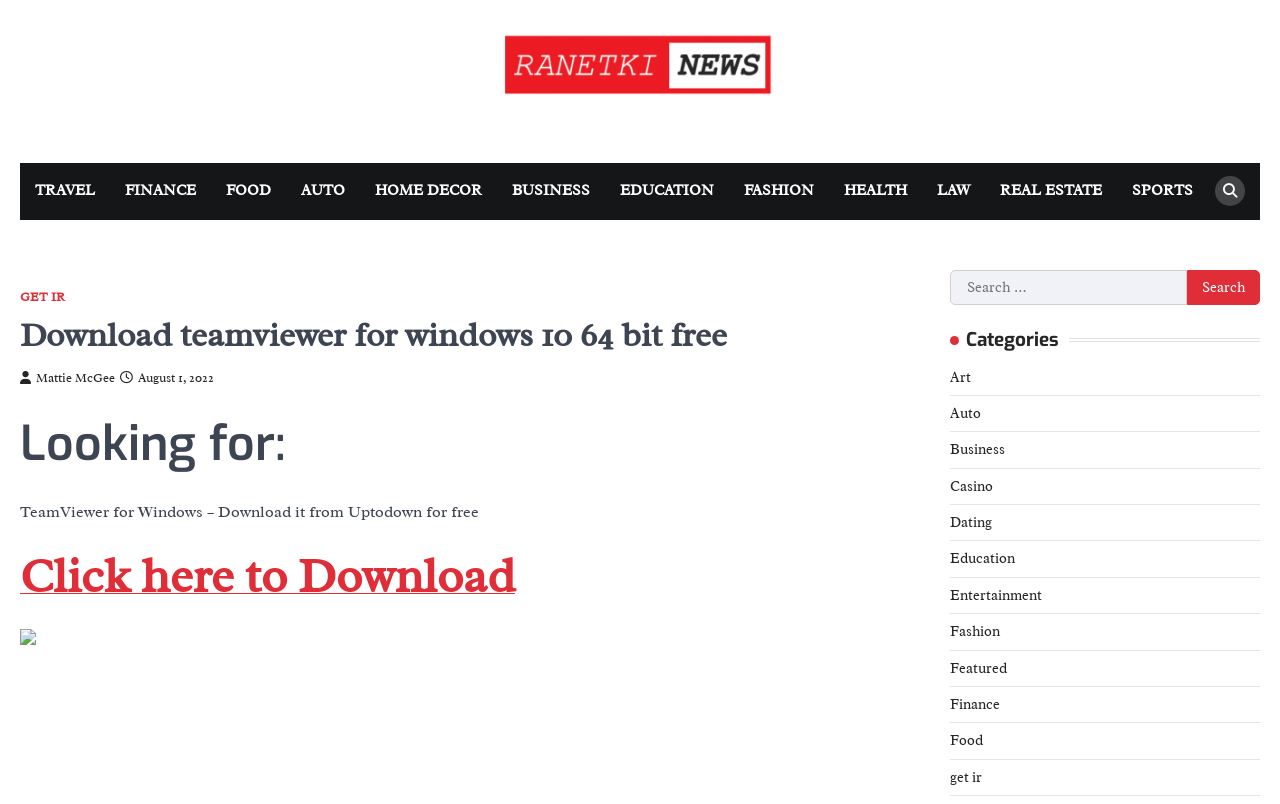Please specify the bounding box coordinates of the clickable region necessary for completing the following instruction: "Search for something". The coordinates must consist of four float numbers between 0 and 1, i.e., [left, top, right, bottom].

[0.742, 0.335, 0.984, 0.379]